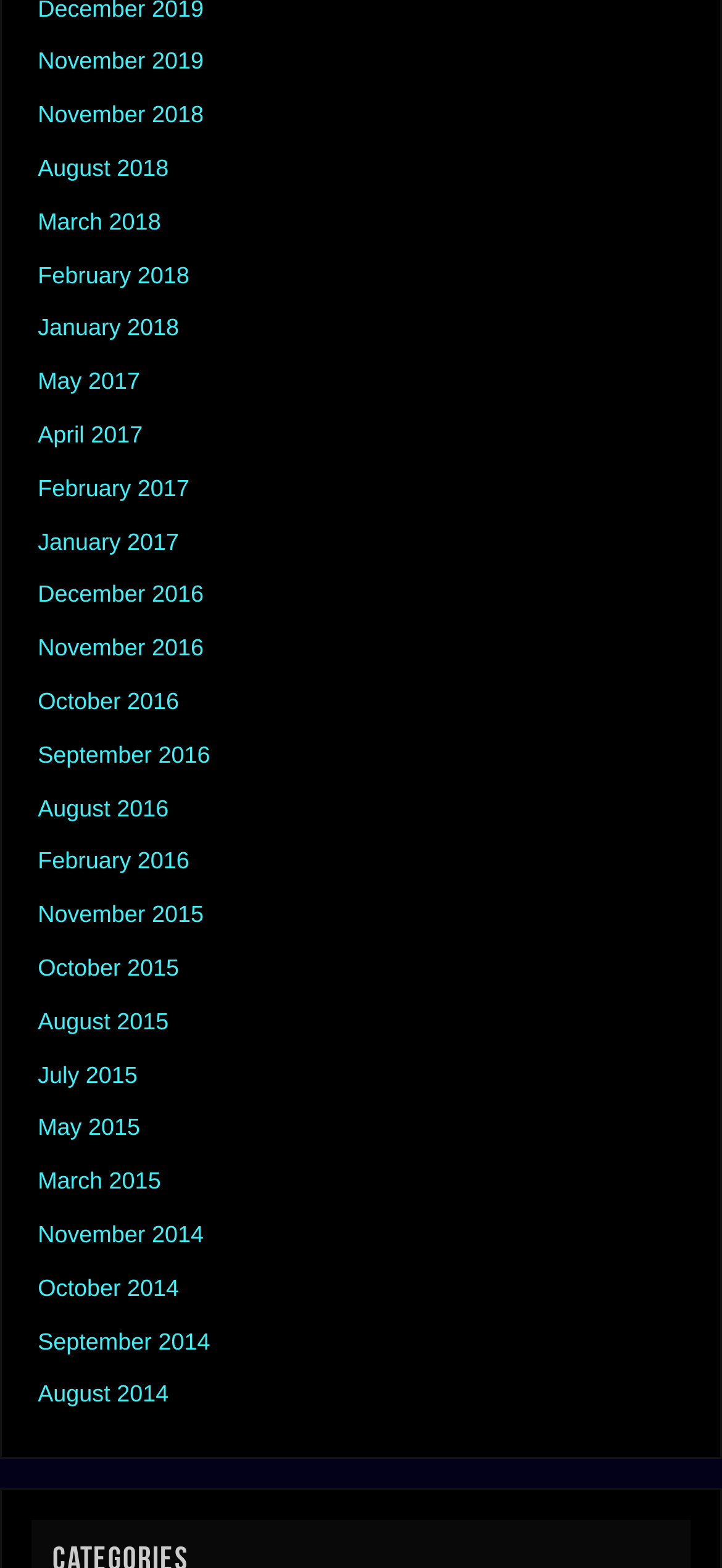Please mark the bounding box coordinates of the area that should be clicked to carry out the instruction: "view August 2018".

[0.052, 0.099, 0.234, 0.116]